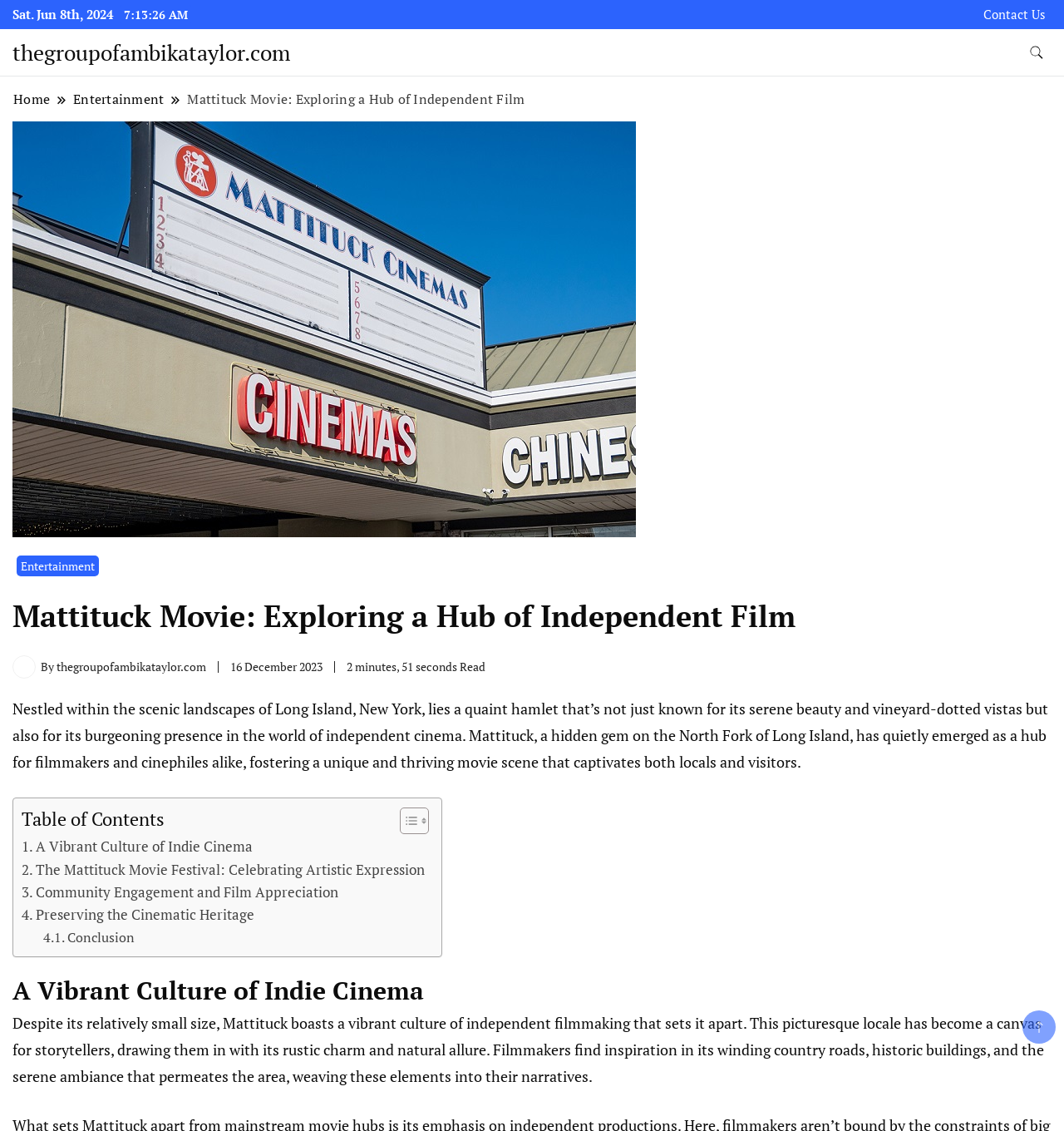Locate the bounding box coordinates of the clickable part needed for the task: "Go to the 'Home' page".

[0.012, 0.079, 0.048, 0.096]